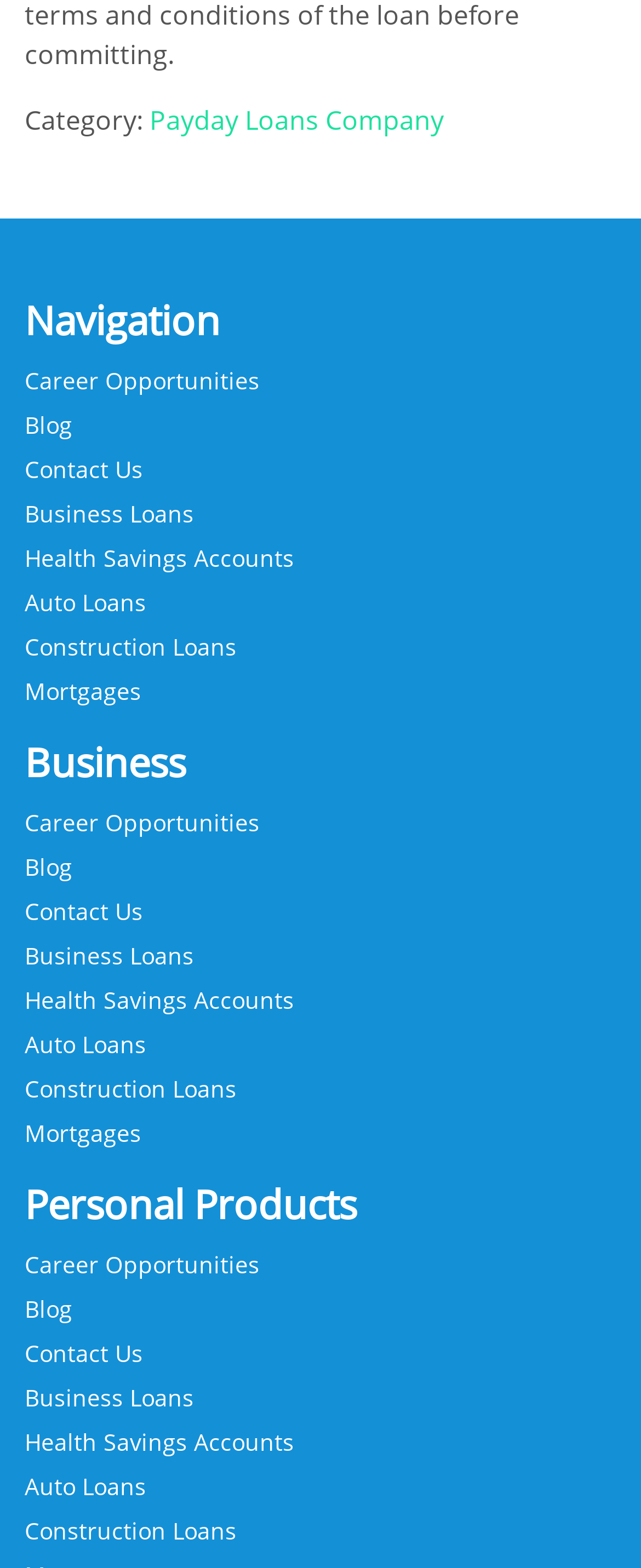Determine the bounding box coordinates for the clickable element to execute this instruction: "Check Mortgages". Provide the coordinates as four float numbers between 0 and 1, i.e., [left, top, right, bottom].

[0.038, 0.708, 0.459, 0.737]